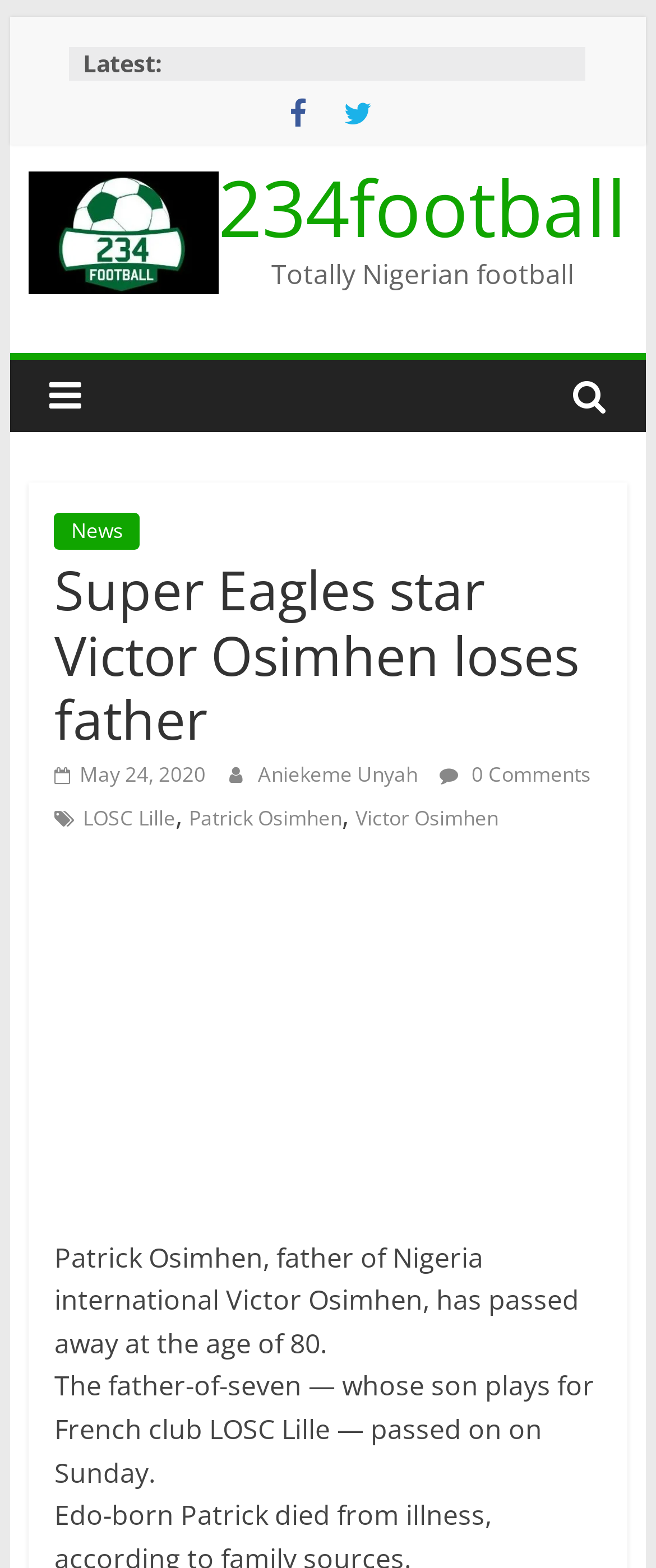Provide the bounding box coordinates, formatted as (top-left x, top-left y, bottom-right x, bottom-right y), with all values being floating point numbers between 0 and 1. Identify the bounding box of the UI element that matches the description: LOSC Lille

[0.126, 0.512, 0.267, 0.531]